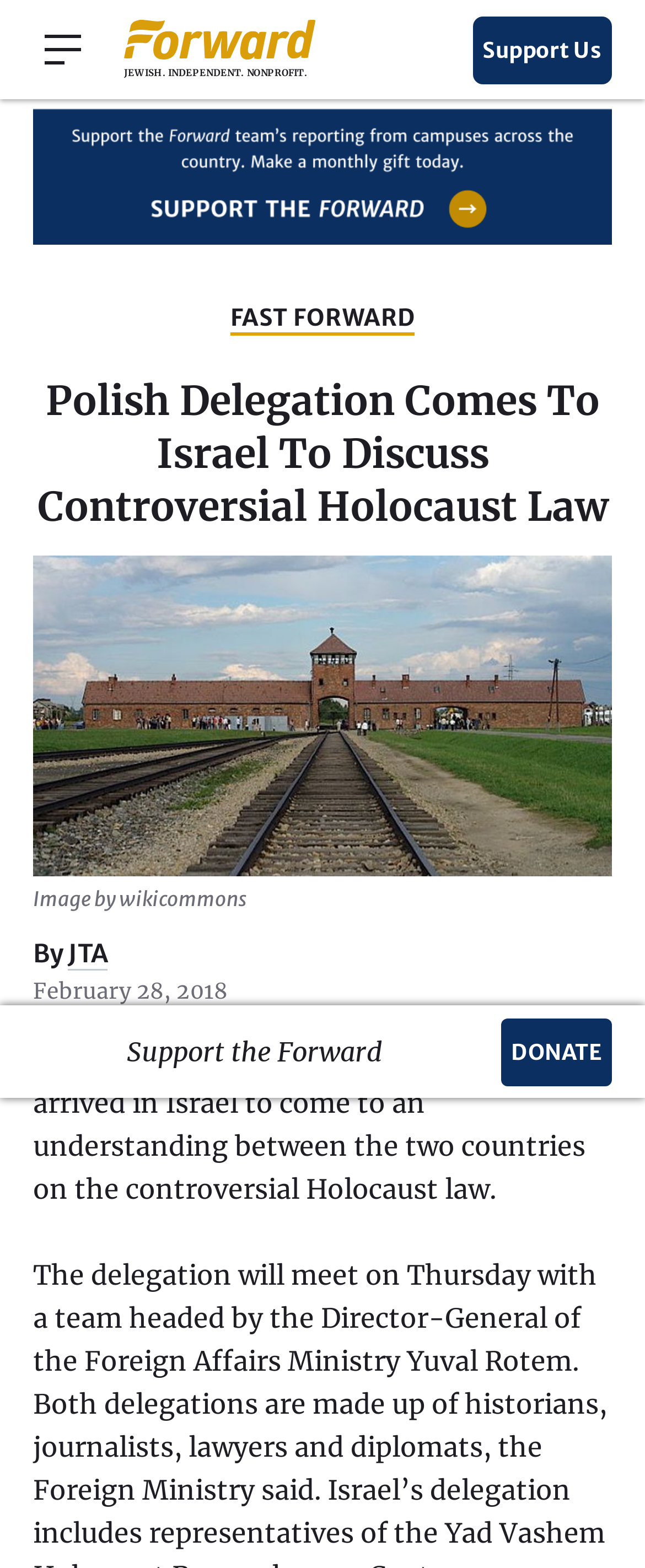Find the bounding box coordinates of the element to click in order to complete this instruction: "Donate". The bounding box coordinates must be four float numbers between 0 and 1, denoted as [left, top, right, bottom].

[0.777, 0.649, 0.949, 0.692]